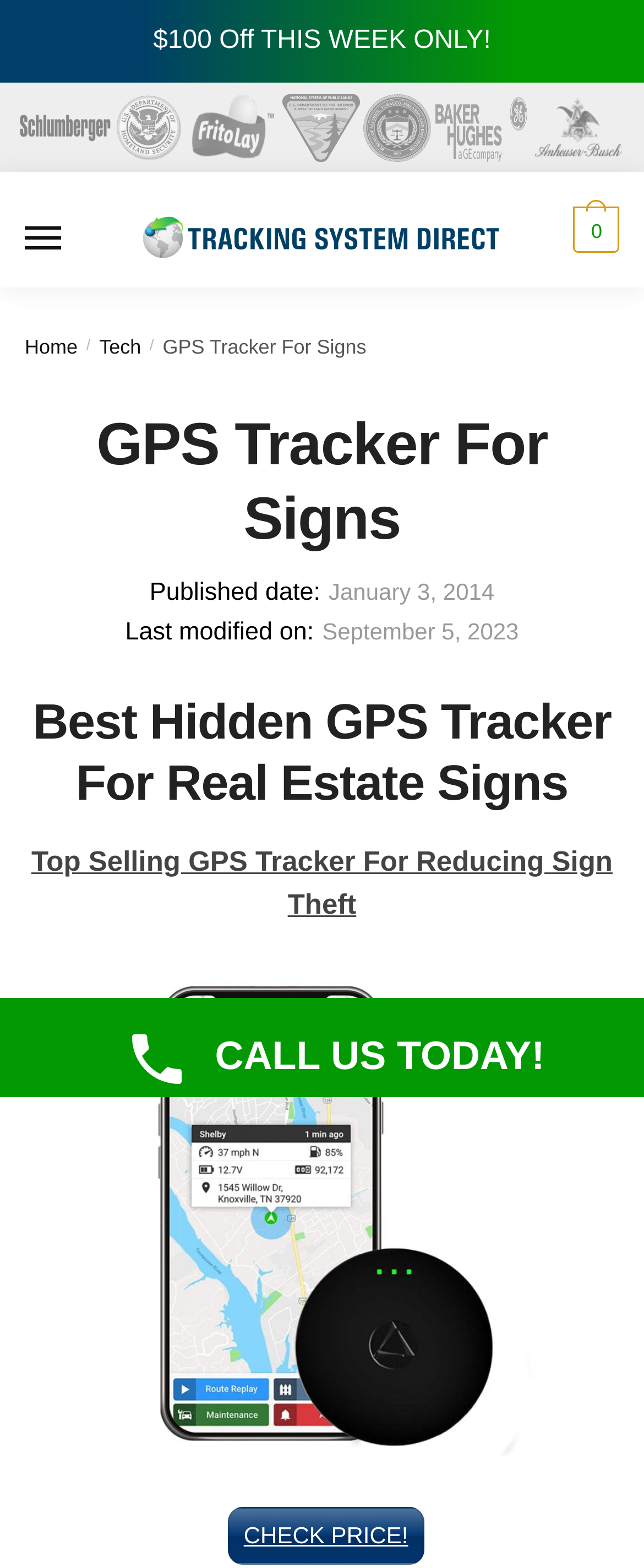Using the image as a reference, answer the following question in as much detail as possible:
How many navigation links are in the breadcrumb?

I counted the number of link elements within the navigation element with the role 'Breadcrumb', which are 'Home', 'Tech', and 'GPS Tracker For Signs'. Therefore, there are 3 navigation links in the breadcrumb.